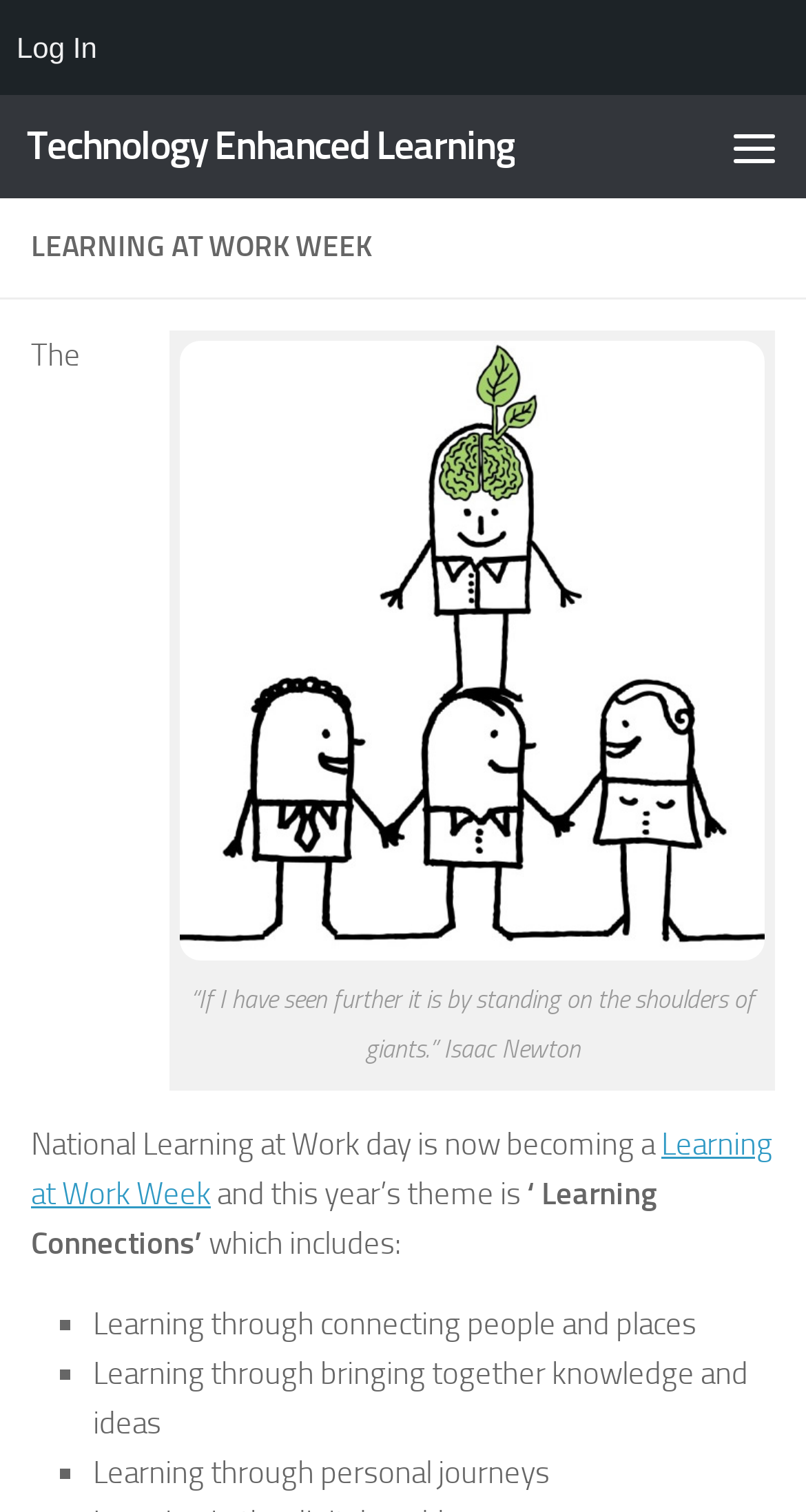What is the theme of Learning at Work Week?
Based on the visual details in the image, please answer the question thoroughly.

I found the theme by reading the text on the webpage, which states 'and this year’s theme is ‘ Learning Connections’’.